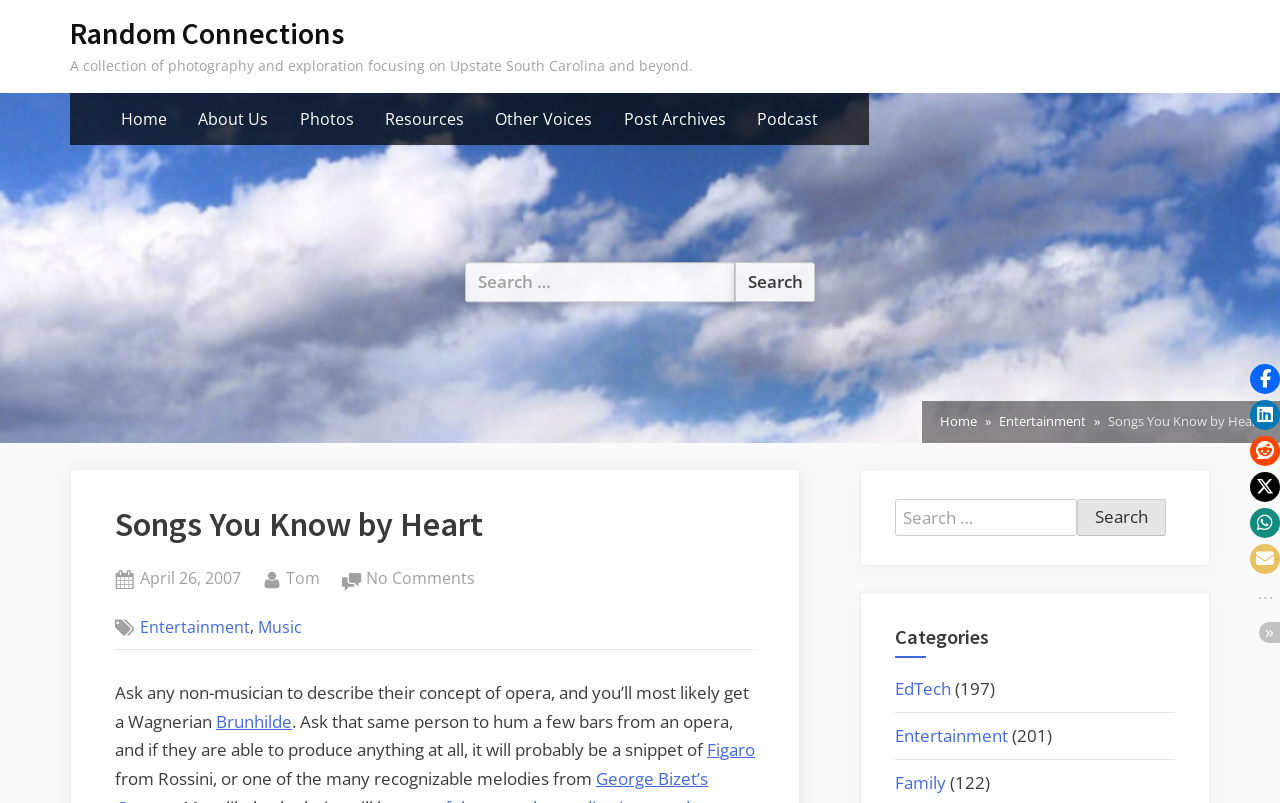What is the name of the blog post?
Using the image, provide a concise answer in one word or a short phrase.

Songs You Know by Heart